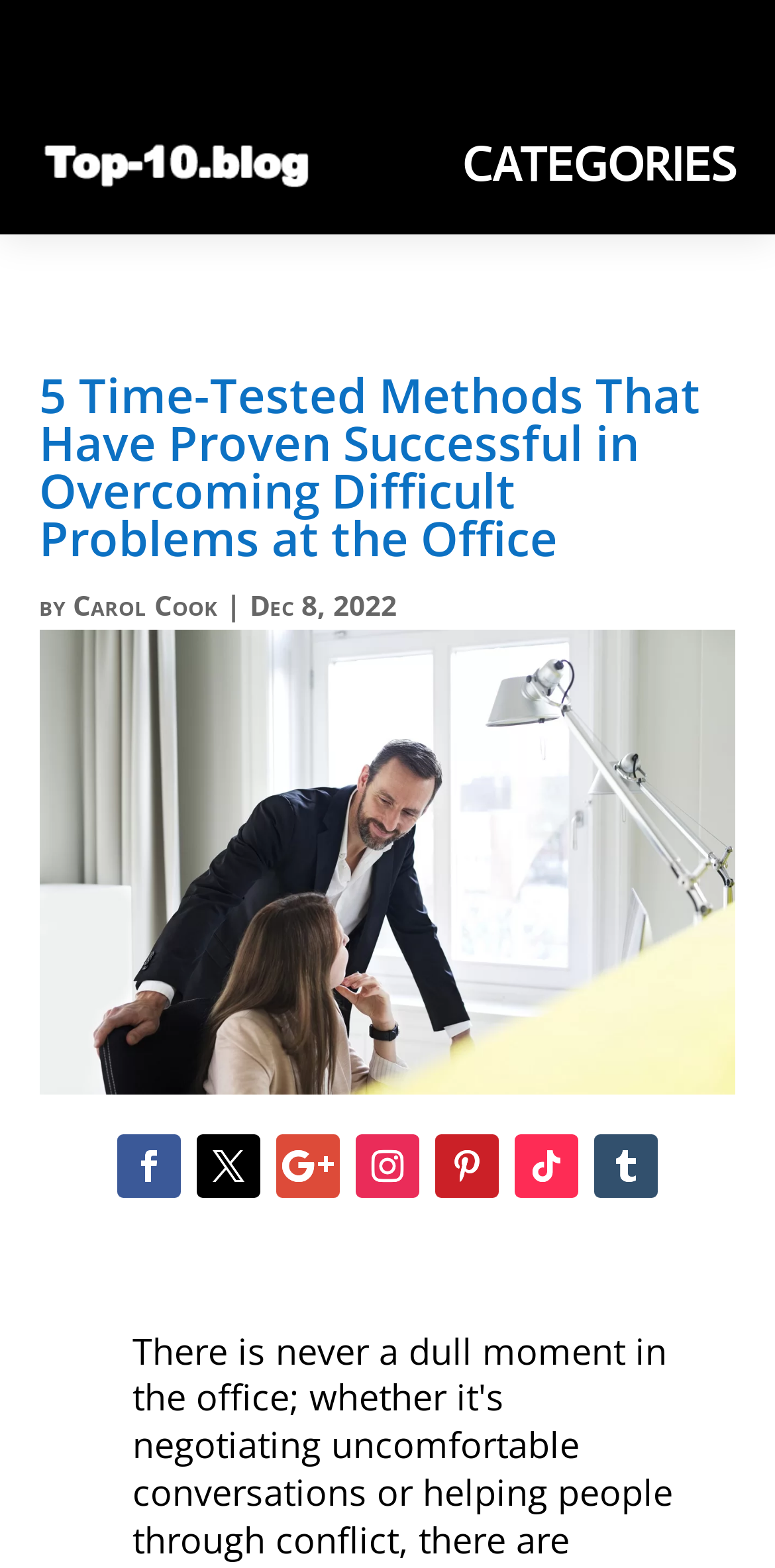Describe the webpage in detail, including text, images, and layout.

The webpage appears to be an article or blog post titled "5 Time-Tested Methods That Have Proven Successful in Overcoming Difficult Problems at the Office". At the top left of the page, there is a link and an image, which are likely part of the website's header or navigation. 

Below the header, there is a section with the title "CATEGORIES" in a heading element, followed by three links to categories: "Insurance", "Internet Online Businesses", and "Investing". These links are positioned horizontally, with "Insurance" on the left, "Internet Online Businesses" in the middle, and "Investing" on the right.

The main content of the page starts with a heading element that repeats the title of the article. Below the title, there is a byline that reads "by Carol Cook | Dec 8, 2022". The byline is positioned near the top of the page, slightly to the right of the title.

Below the byline, there is a large image that takes up most of the width of the page. At the bottom of the page, there are nine social media links, represented by icons, which are positioned horizontally and evenly spaced.

Overall, the webpage has a simple and clean layout, with a clear hierarchy of elements and a focus on the main article content.